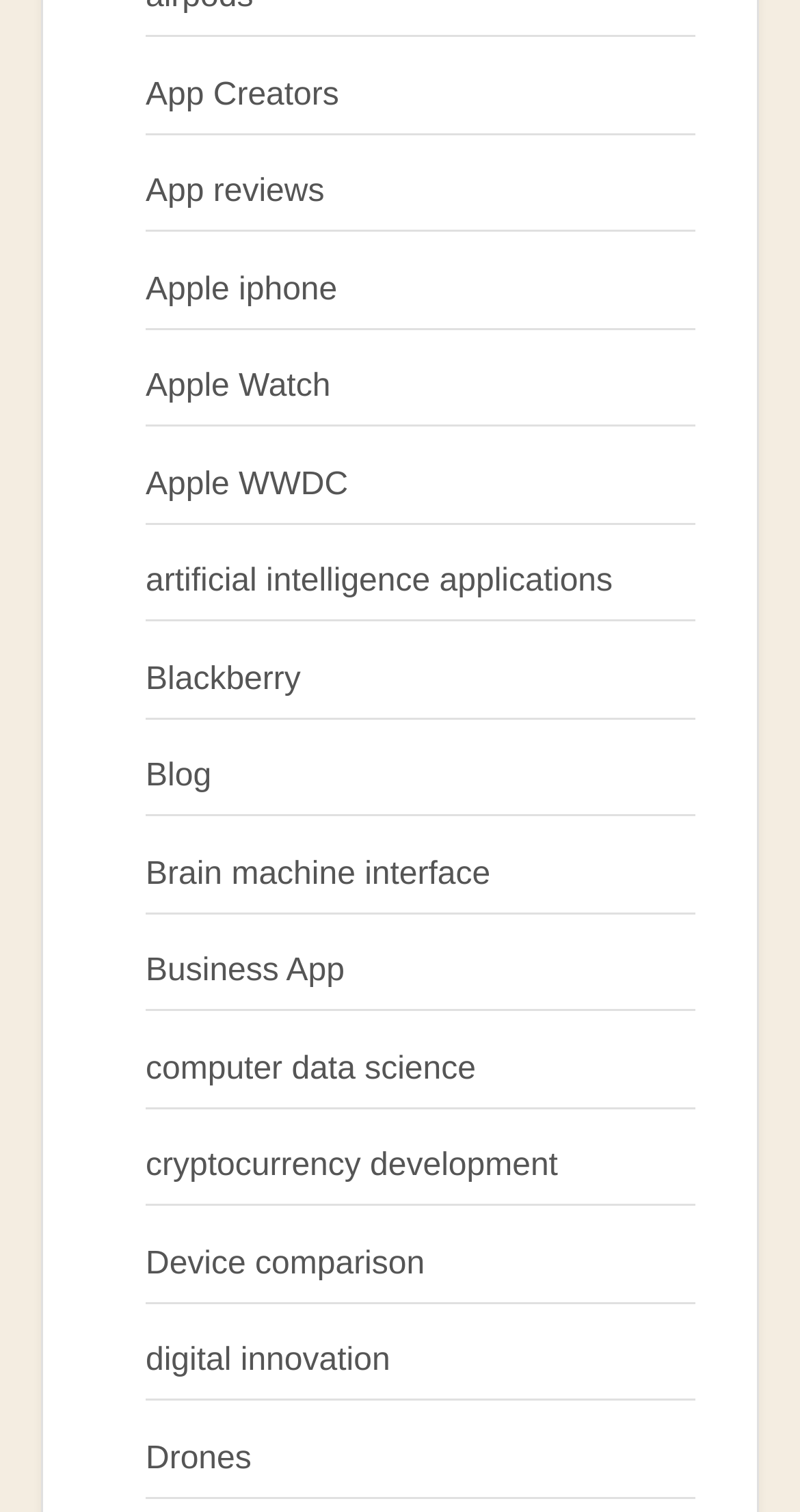Please identify the bounding box coordinates of the element I should click to complete this instruction: 'Explore digital innovation'. The coordinates should be given as four float numbers between 0 and 1, like this: [left, top, right, bottom].

[0.182, 0.889, 0.488, 0.912]